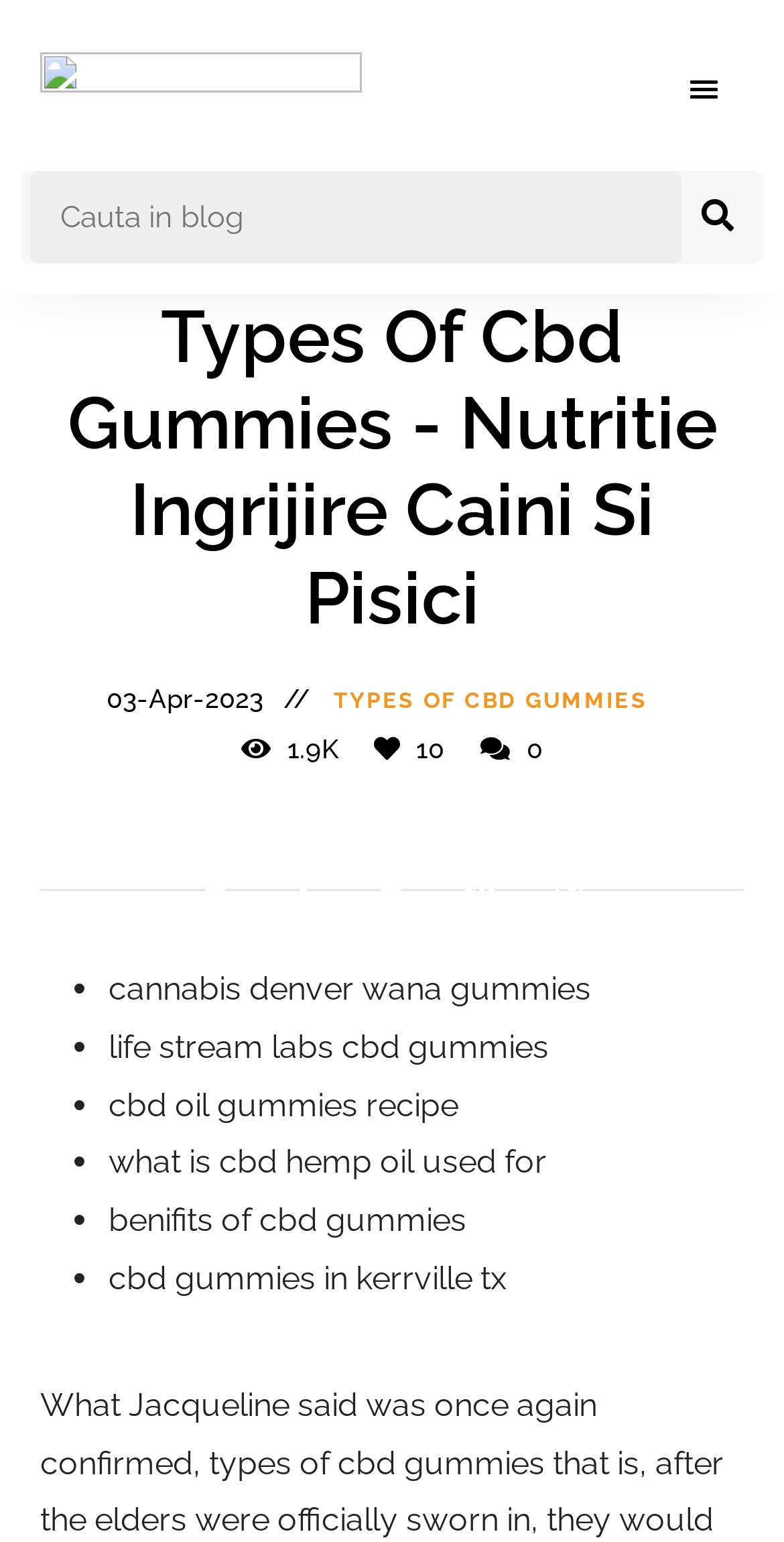From the webpage screenshot, predict the bounding box of the UI element that matches this description: "Why use us?".

None